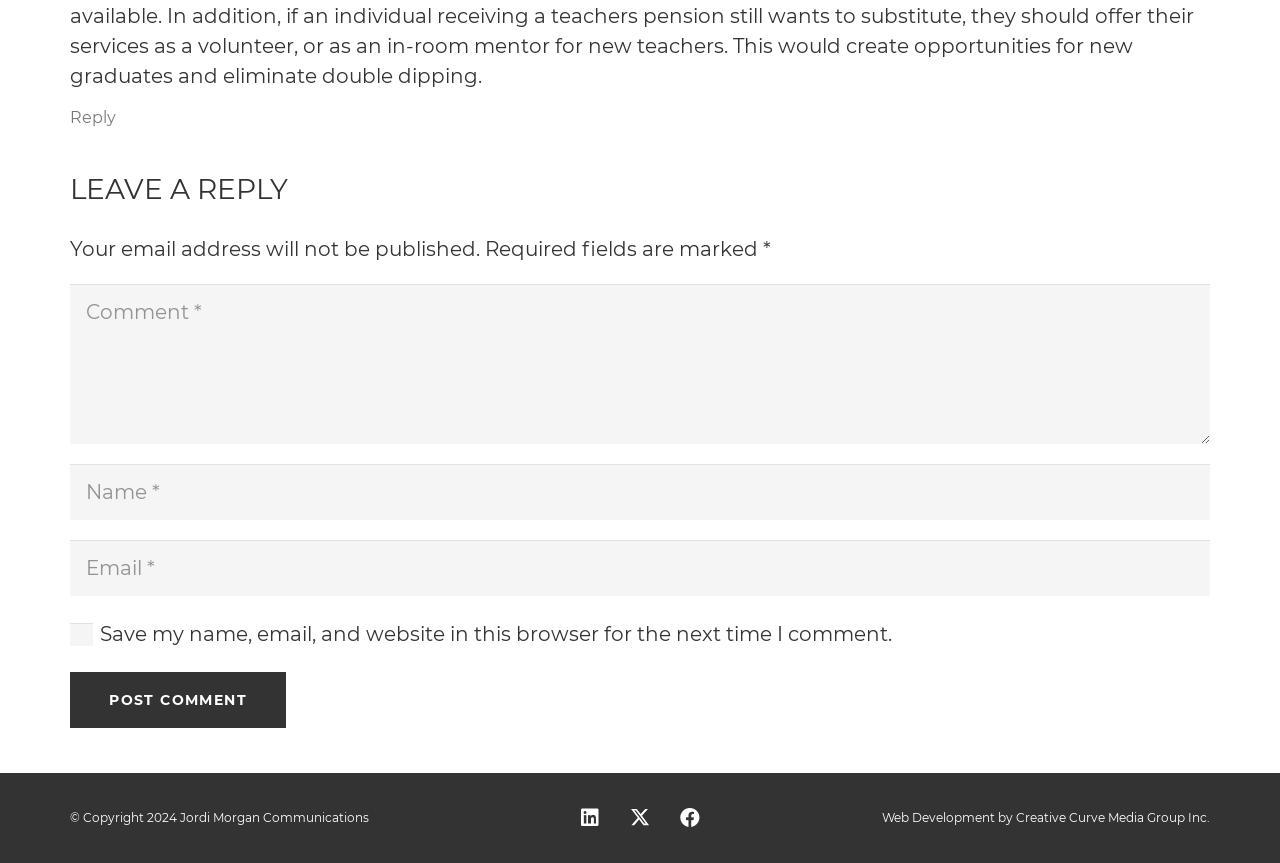Pinpoint the bounding box coordinates of the clickable area needed to execute the instruction: "Visit LinkedIn". The coordinates should be specified as four float numbers between 0 and 1, i.e., [left, top, right, bottom].

[0.441, 0.919, 0.48, 0.977]